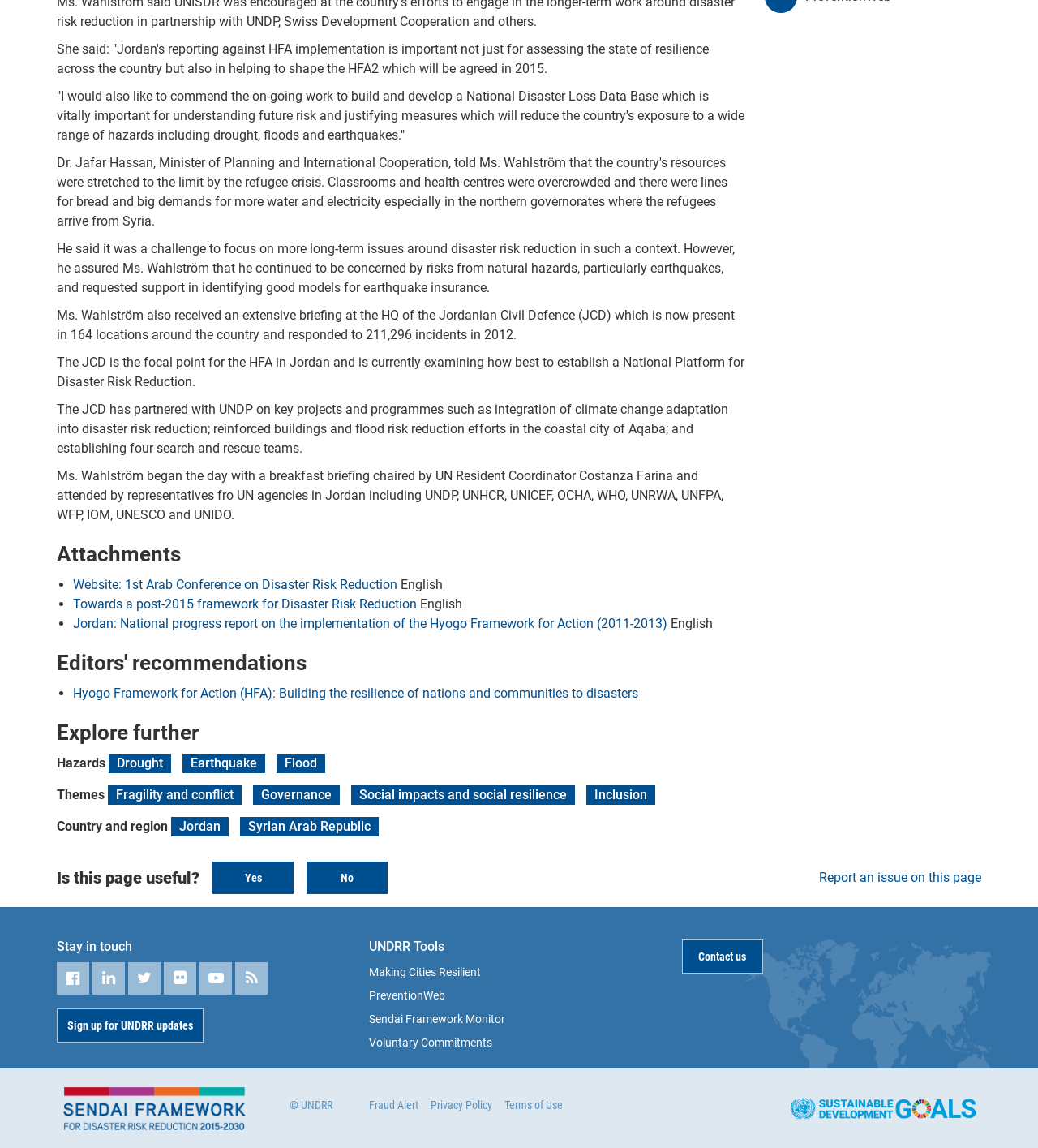Given the element description "Privacy Policy", identify the bounding box of the corresponding UI element.

[0.421, 0.957, 0.489, 0.968]